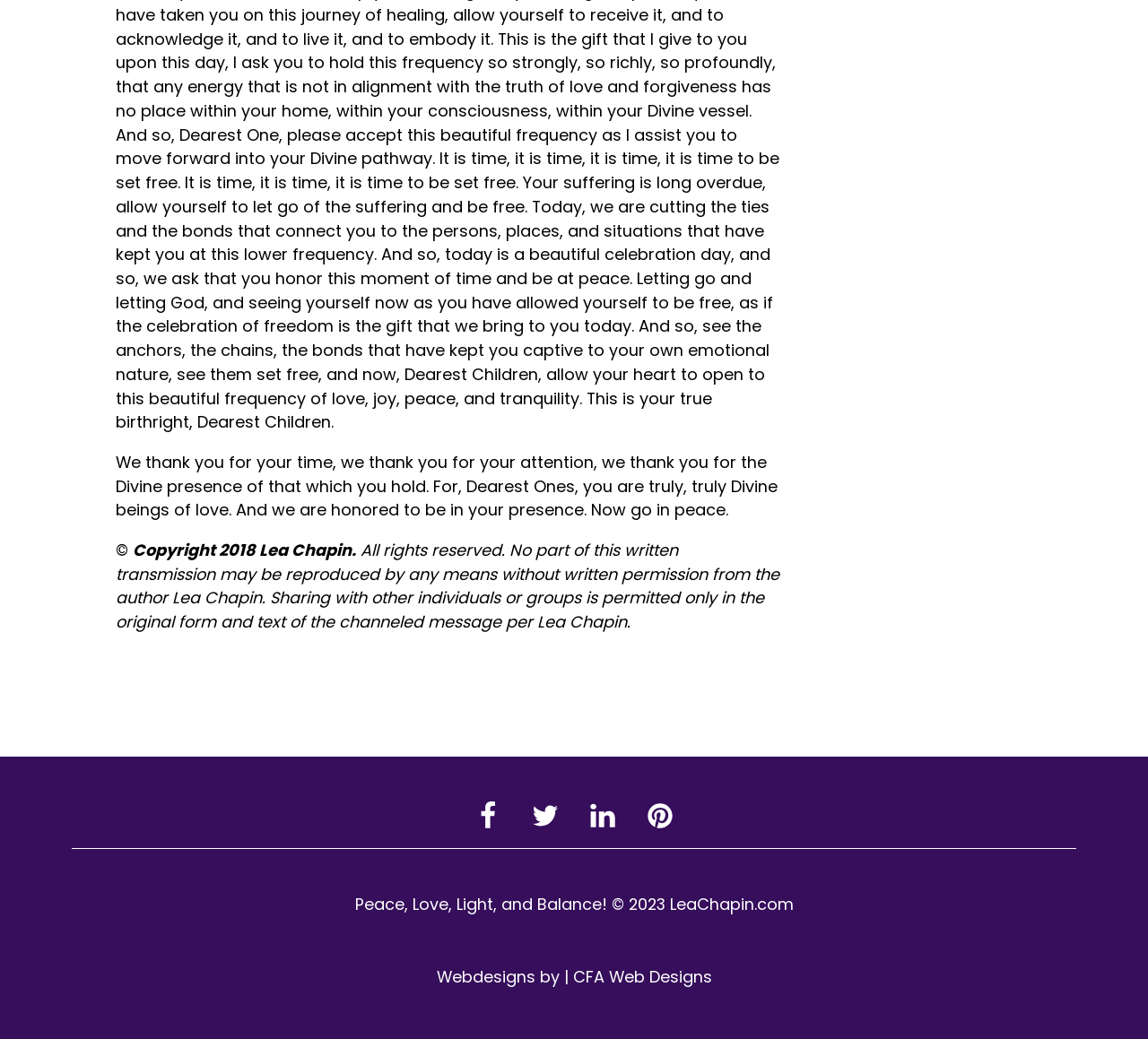Provide a short, one-word or phrase answer to the question below:
Who designed the webpage?

CFA Web Designs